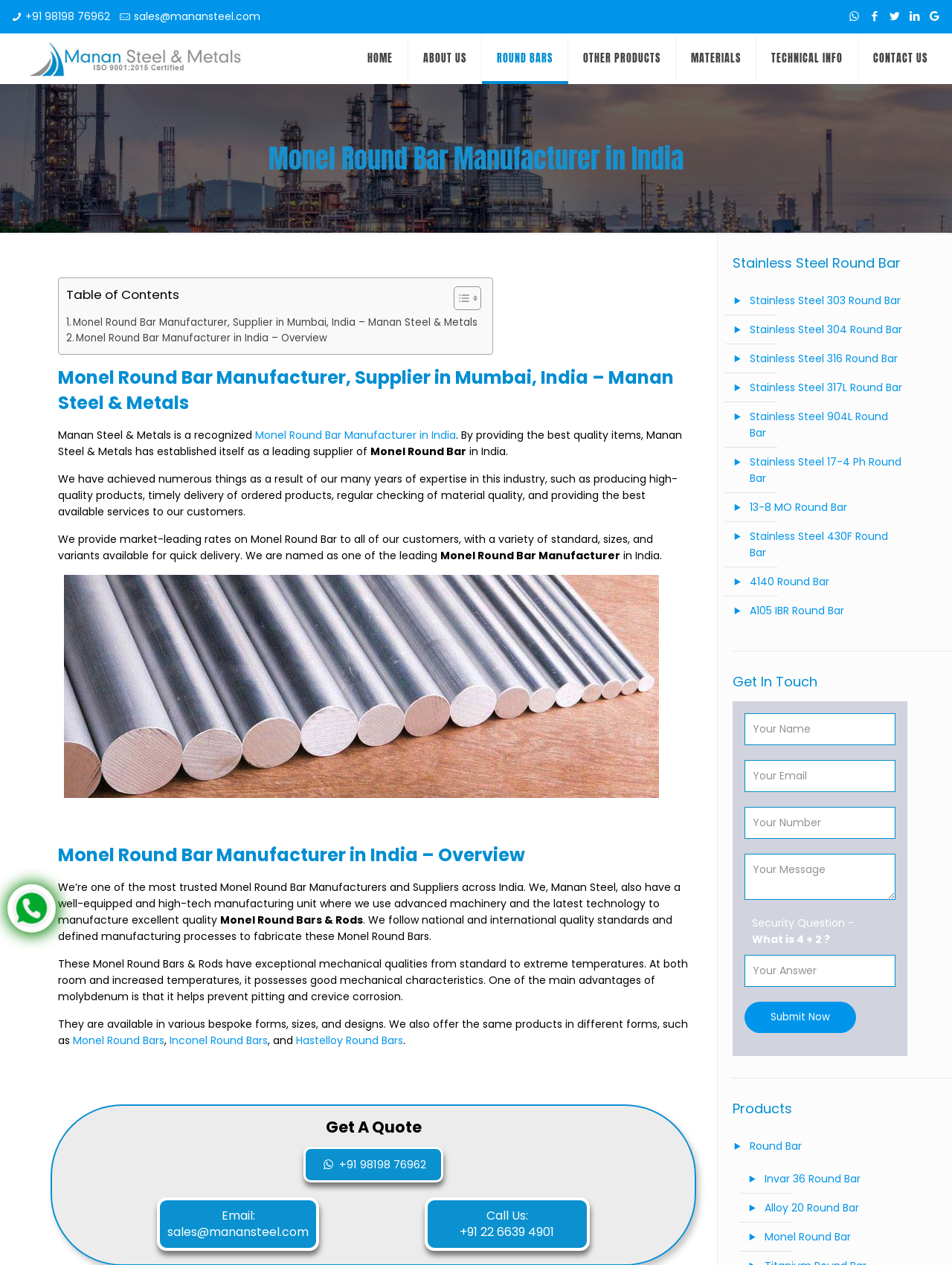What is the phone number to contact the company?
Please answer the question with as much detail as possible using the screenshot.

The phone number can be found at the top right corner of the webpage, next to the email address. It is also mentioned at the bottom of the webpage in the 'Get A Quote' section.